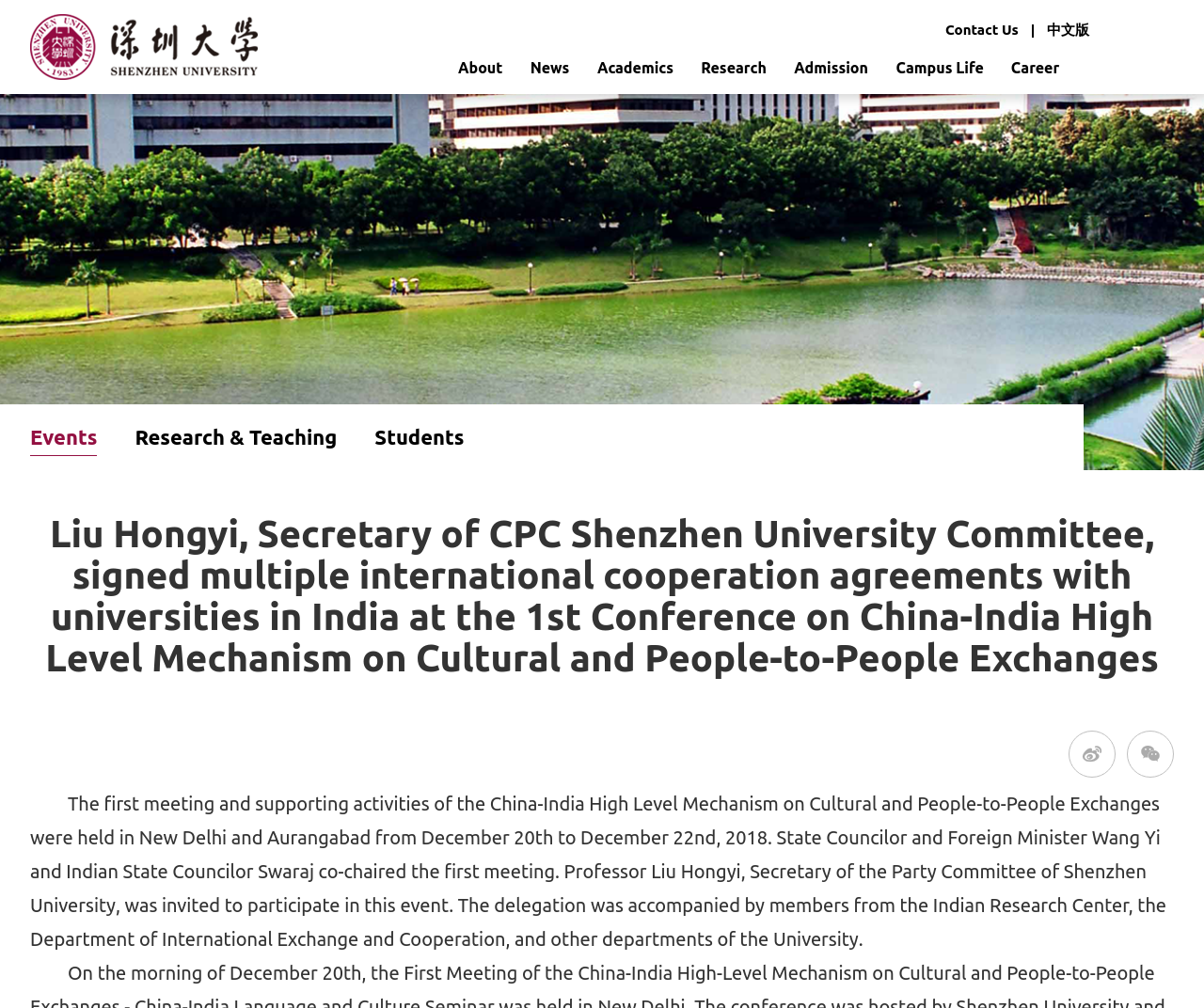Highlight the bounding box coordinates of the region I should click on to meet the following instruction: "View Events".

[0.025, 0.424, 0.081, 0.452]